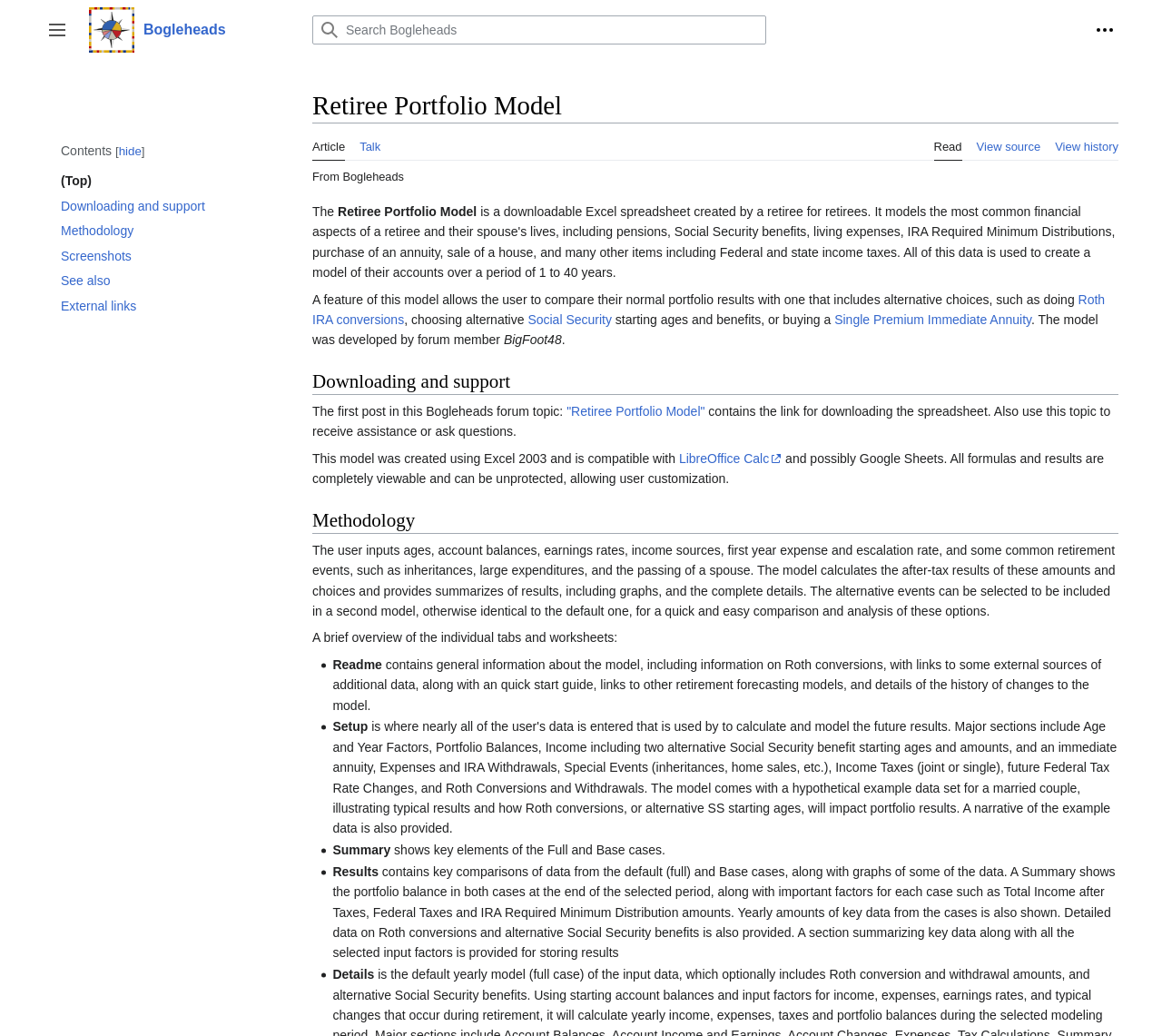Locate and extract the text of the main heading on the webpage.

Retiree Portfolio Model